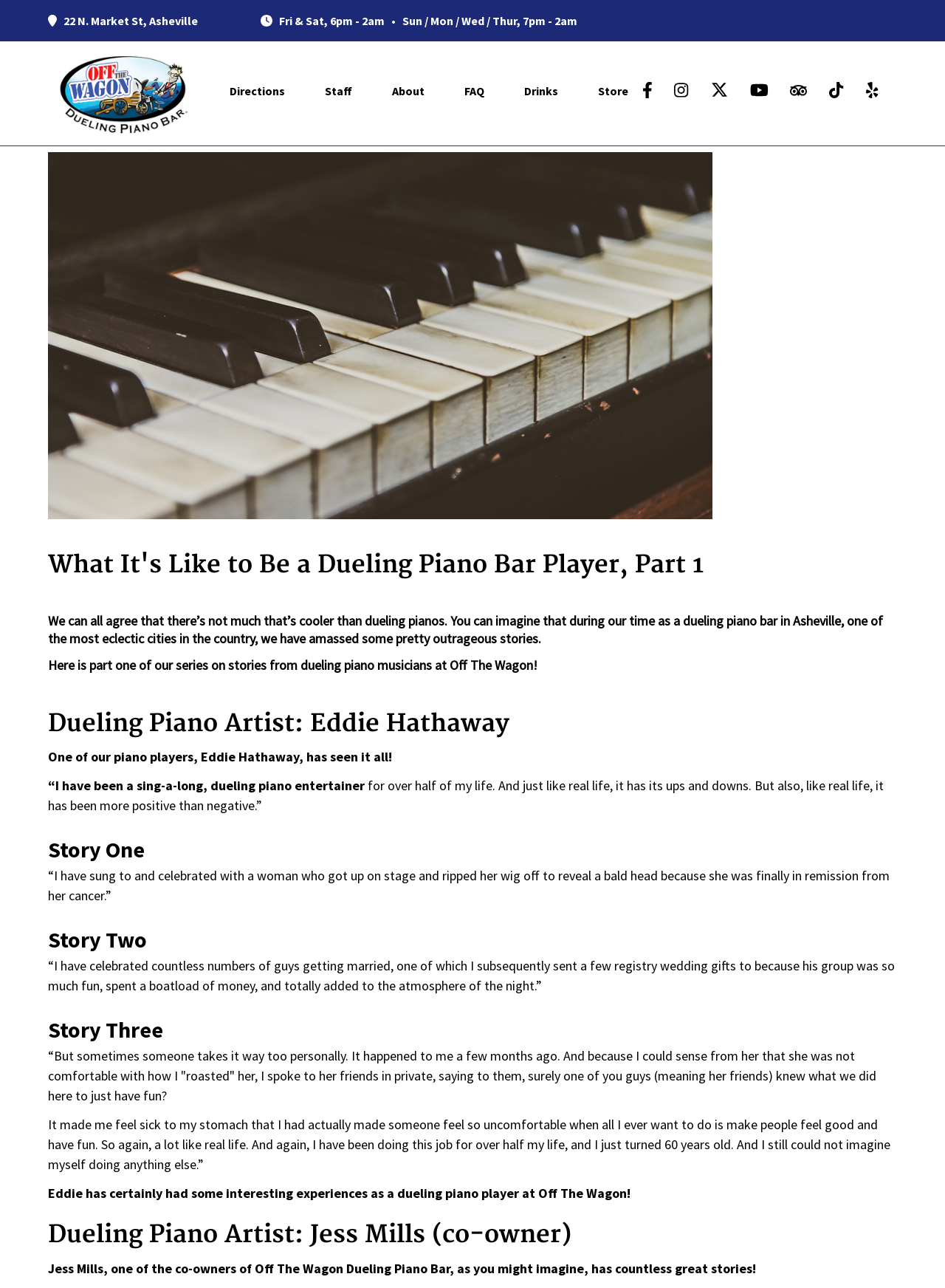Can you find the bounding box coordinates for the element to click on to achieve the instruction: "Click on the 'Off The Wagon Dueling Piano Bar' link"?

[0.052, 0.041, 0.211, 0.105]